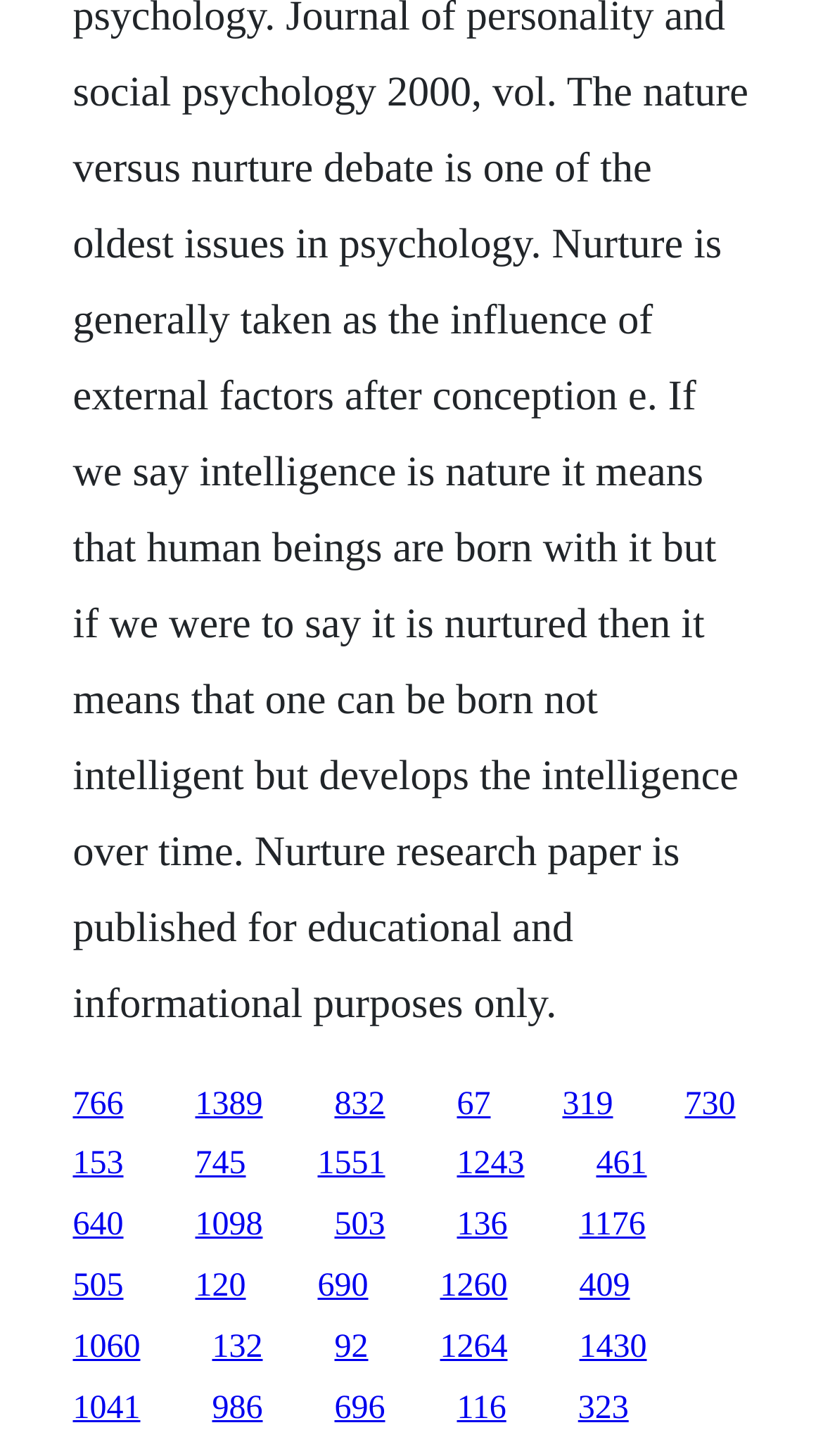How many links are in the same horizontal position as the link '832'?
Refer to the screenshot and deliver a thorough answer to the question presented.

I compared the x1 and x2 coordinates of the link '832' with those of other links. The link '832' has x1 and x2 values of 0.406 and 0.468, respectively. I found three other links with similar x1 and x2 values: '503', '690', and '92'. Therefore, there are three links in the same horizontal position as the link '832'.